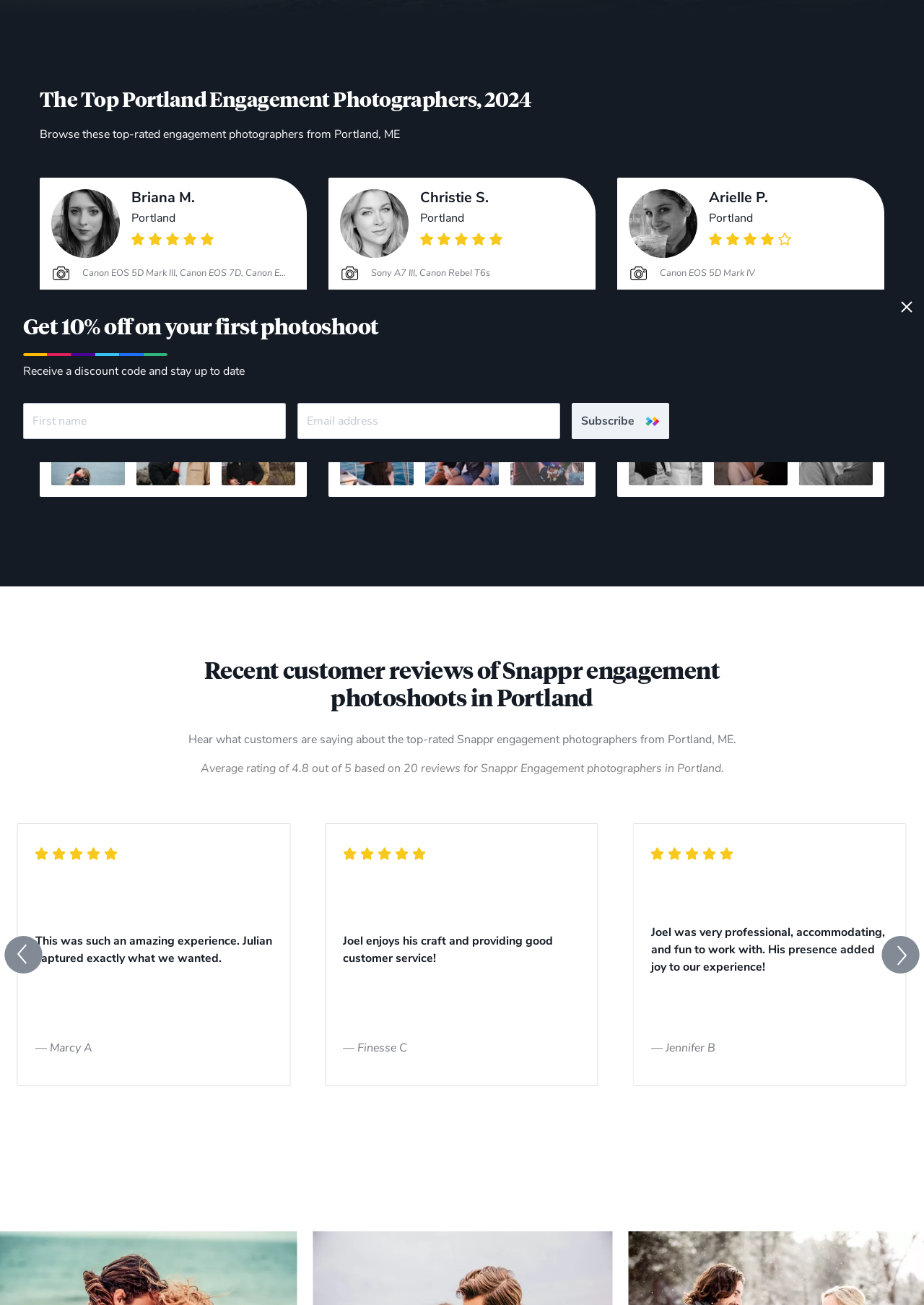Using the description: "parent_node: Subscribe name="email" placeholder="Email address"", identify the bounding box of the corresponding UI element in the screenshot.

[0.322, 0.309, 0.606, 0.336]